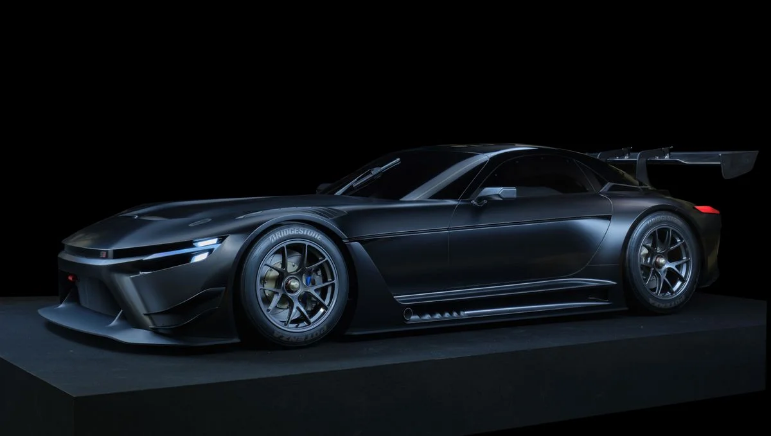Describe in detail everything you see in the image.

The image showcases the 2025 Lexus RC, an anticipated luxury sports coupe that exemplifies a blend of cutting-edge design and performance. Dressed in a sleek black finish, the car features an aggressive stance highlighted by a low profile and aerodynamic lines. Its wide, sculpted body is complemented by sophisticated details such as prominent air intakes and an imposing rear wing, which hint at its racing heritage. The lightweight alloy wheels add to its sporty appeal, while advanced engineering promises a dynamic driving experience. This model is poised to redefine the standards in its class, merging luxury with performance excellence.